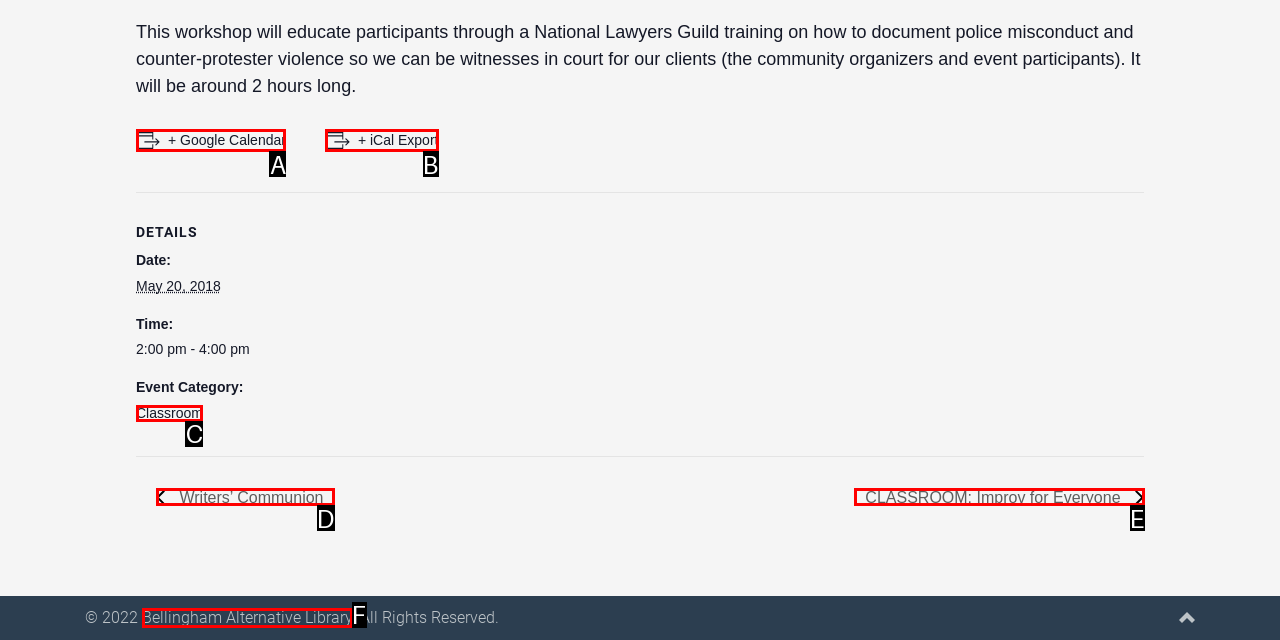Tell me which one HTML element best matches the description: CLASSROOM: Improv for Everyone »
Answer with the option's letter from the given choices directly.

E